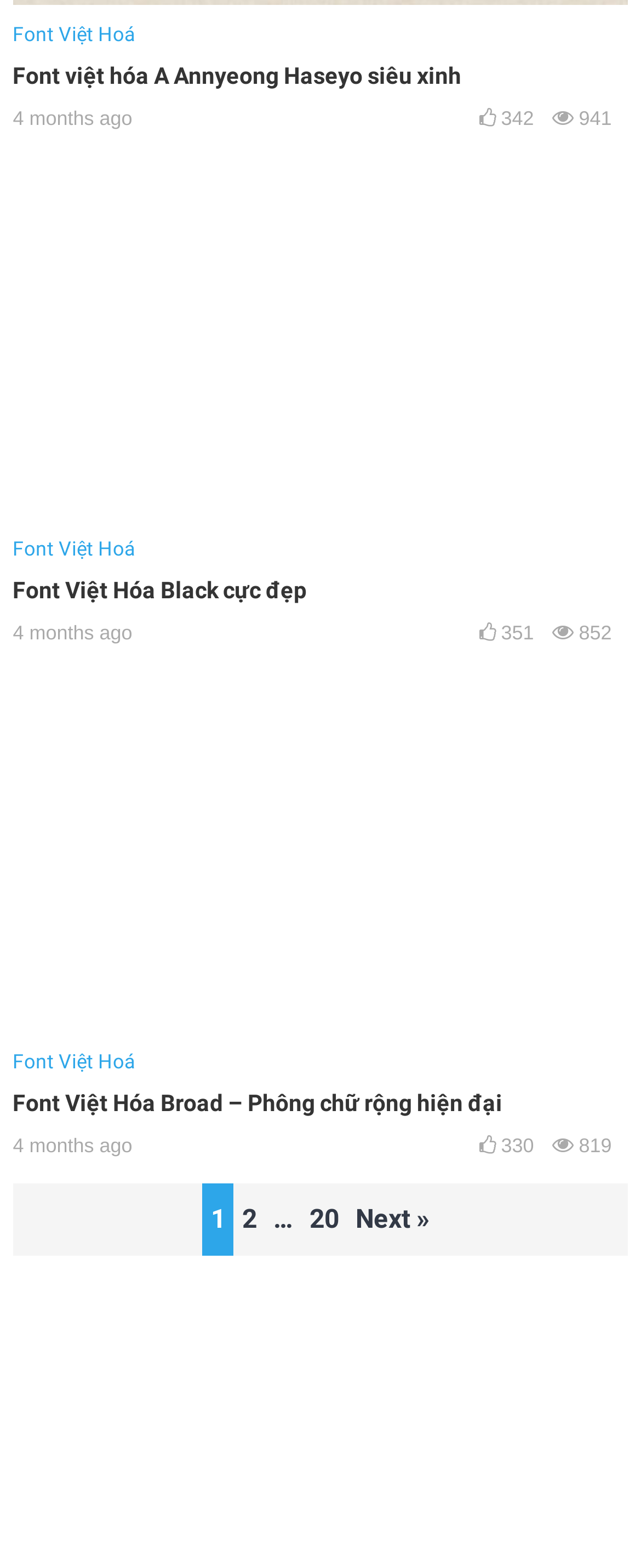How many views does the second font have?
Based on the screenshot, provide a one-word or short-phrase response.

852